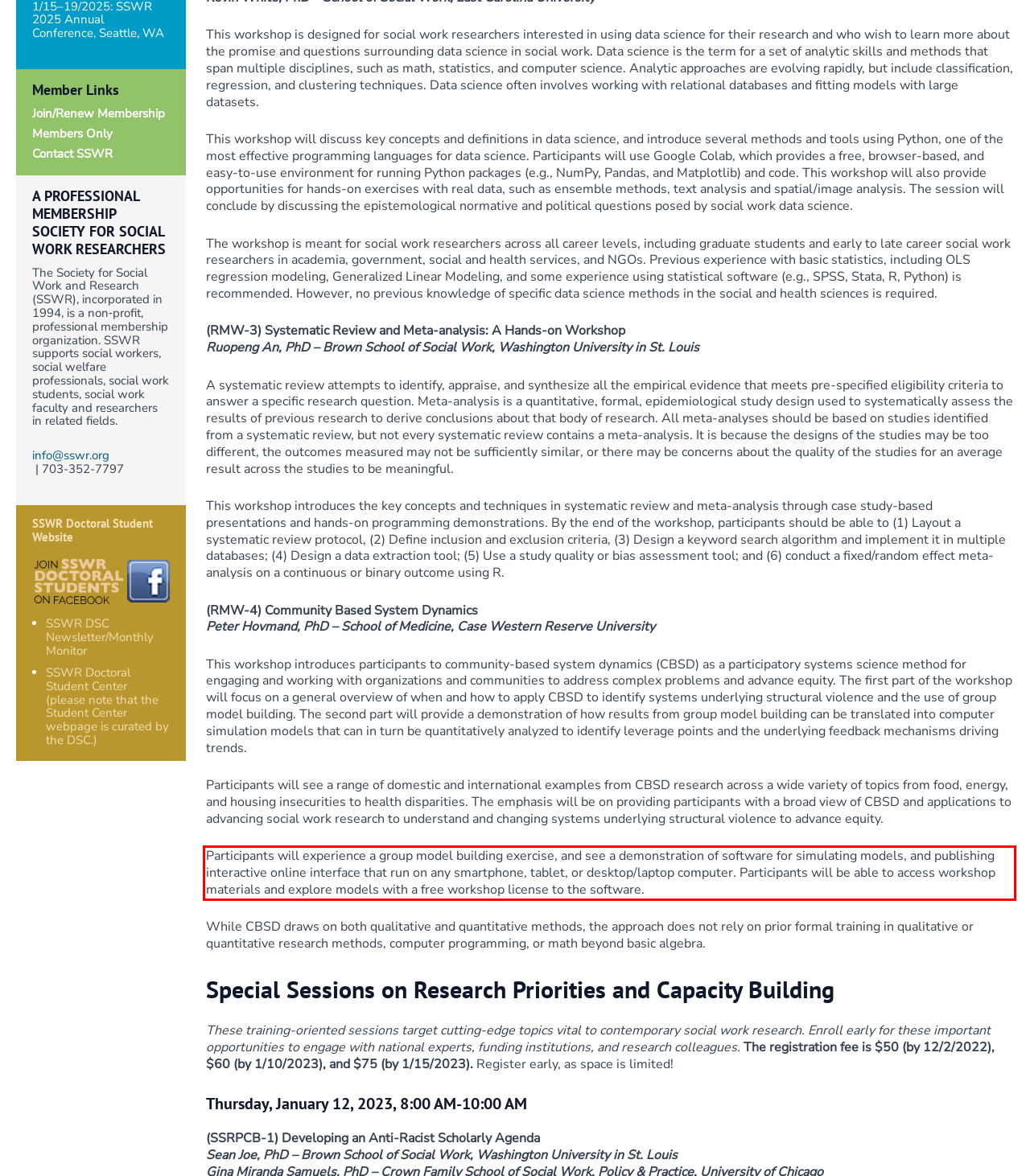You have a screenshot of a webpage with a UI element highlighted by a red bounding box. Use OCR to obtain the text within this highlighted area.

Participants will experience a group model building exercise, and see a demonstration of software for simulating models, and publishing interactive online interface that run on any smartphone, tablet, or desktop/laptop computer. Participants will be able to access workshop materials and explore models with a free workshop license to the software.